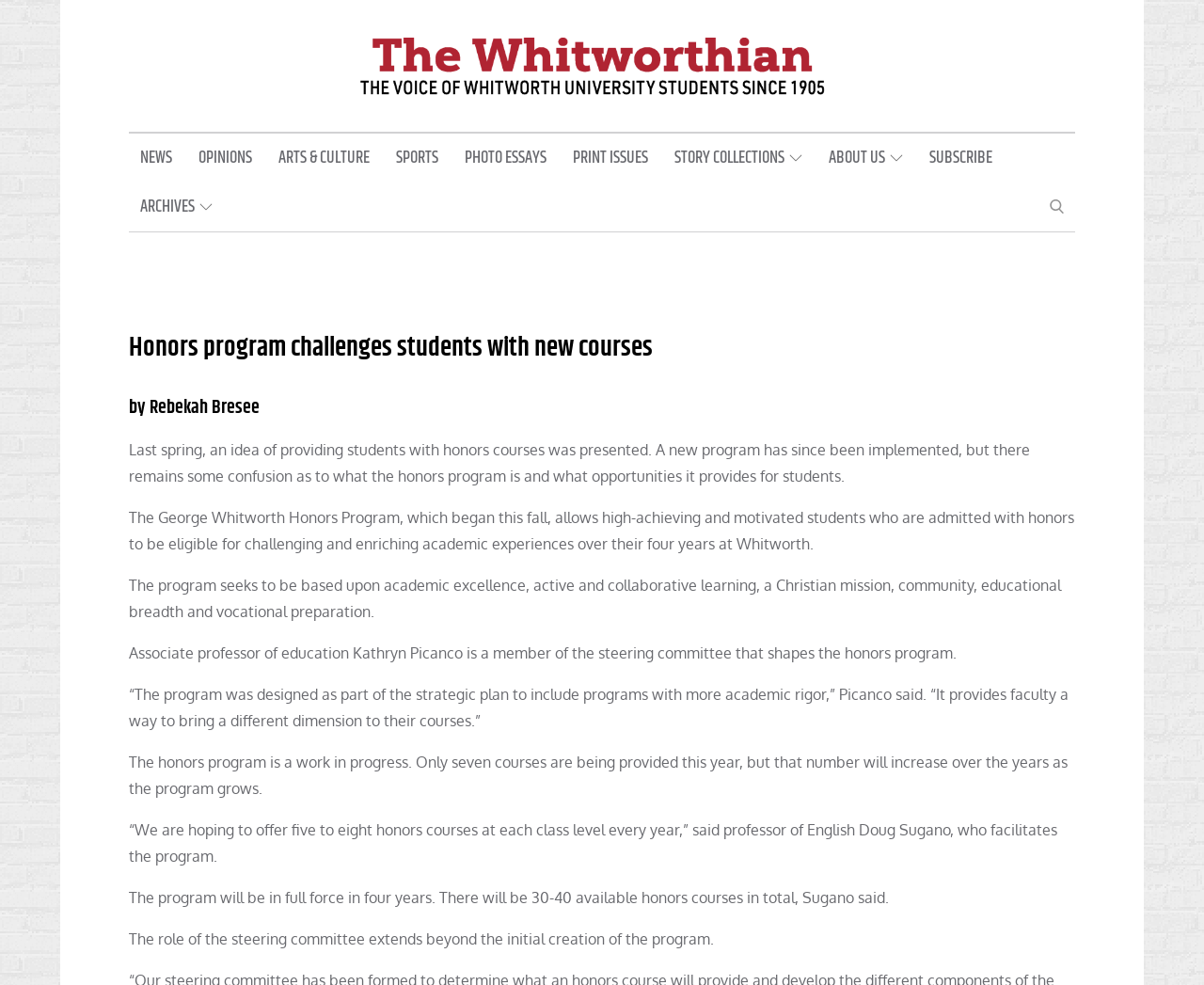Extract the primary headline from the webpage and present its text.

Honors program challenges students with new courses